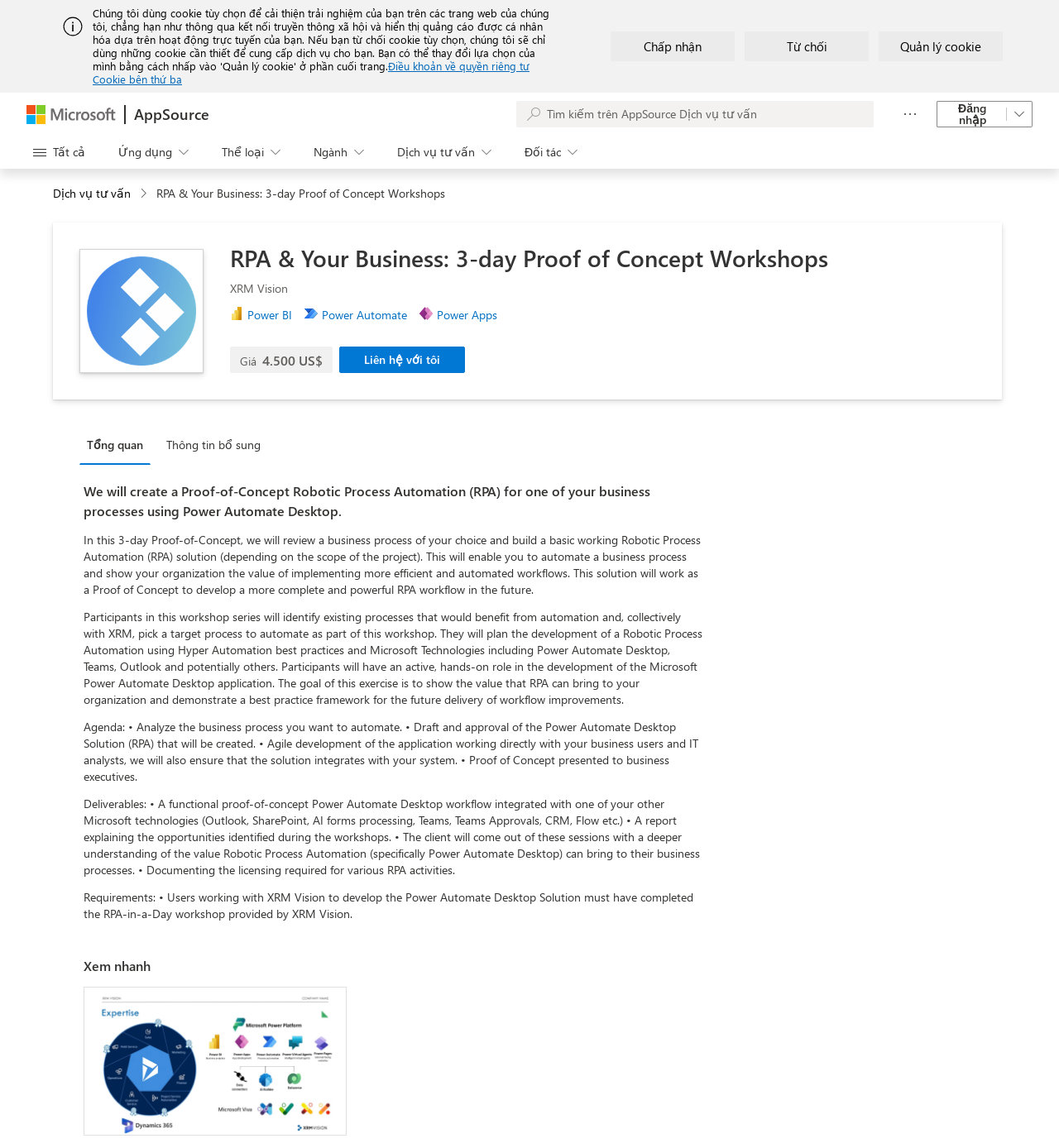Provide a one-word or one-phrase answer to the question:
What is the purpose of the 3-day Proof of Concept Workshops?

Create a Proof-of-Concept Robotic Process Automation